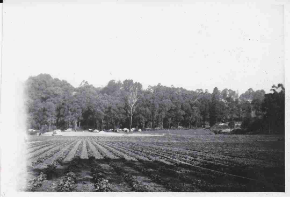What is the time period depicted in the image?
Provide a detailed and well-explained answer to the question.

The caption states that the image depicts the agricultural landscape during the 1860s, which suggests that the time period depicted in the image is the 1860s.